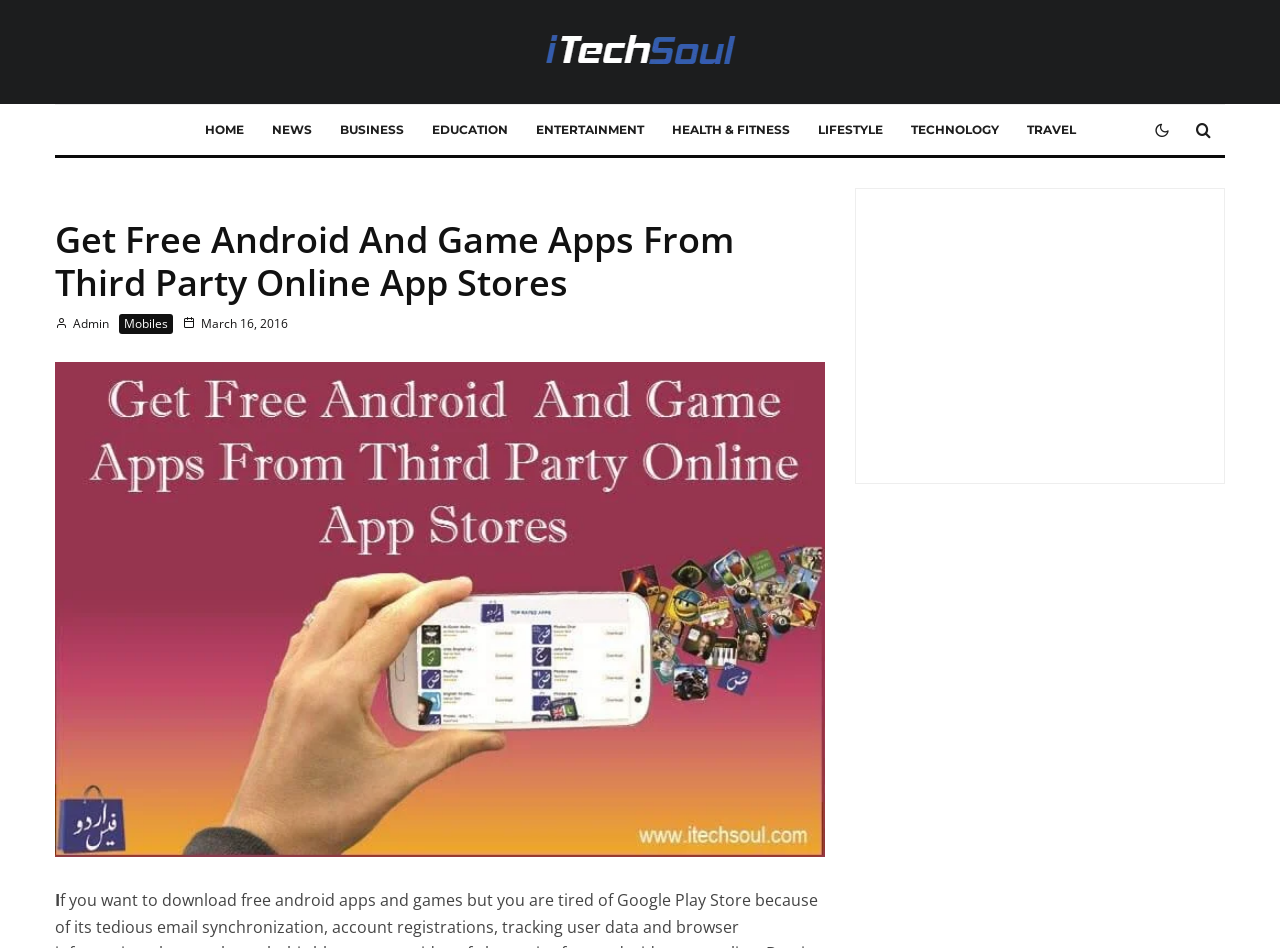Extract the main title from the webpage.

Get Free Android And Game Apps From Third Party Online App Stores